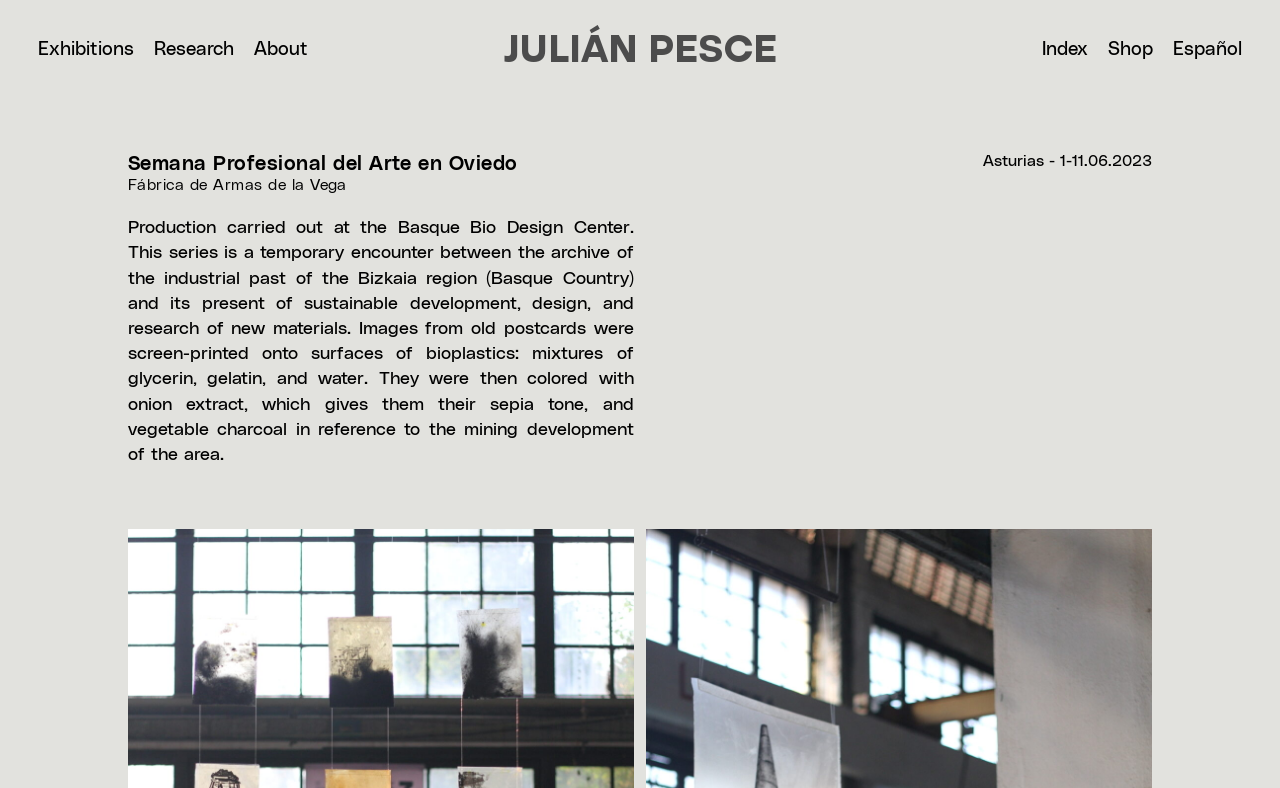Offer a comprehensive description of the webpage’s content and structure.

The webpage is about JULIÁN PESCE, an artist or professional, and it appears to be a personal website or portfolio. At the top, there is a prominent link to the artist's name, "JULIÁN PESCE", which is centered and takes up a significant portion of the top section.

Below the artist's name, there is a navigation menu with five links: "Exhibitions", "Research", "About", "Index", and "Shop", which are evenly spaced and aligned horizontally. To the right of the navigation menu, there is a language option link, "Español".

The main content of the webpage is divided into two sections. The first section has two lines of text, "Semana Profesional del Arte en Oviedo" and "Fábrica de Armas de la Vega", which are stacked vertically and centered. 

The second section is a longer paragraph of text that describes a project or artwork. The text explains that the project involves printing images from old postcards onto bioplastic surfaces, coloring them with onion extract and vegetable charcoal, and references the mining development of the area. This section takes up a significant portion of the webpage.

At the bottom right corner, there is a date and location, "Asturias - 1-11.06. 2023", which may indicate an upcoming event or exhibition.